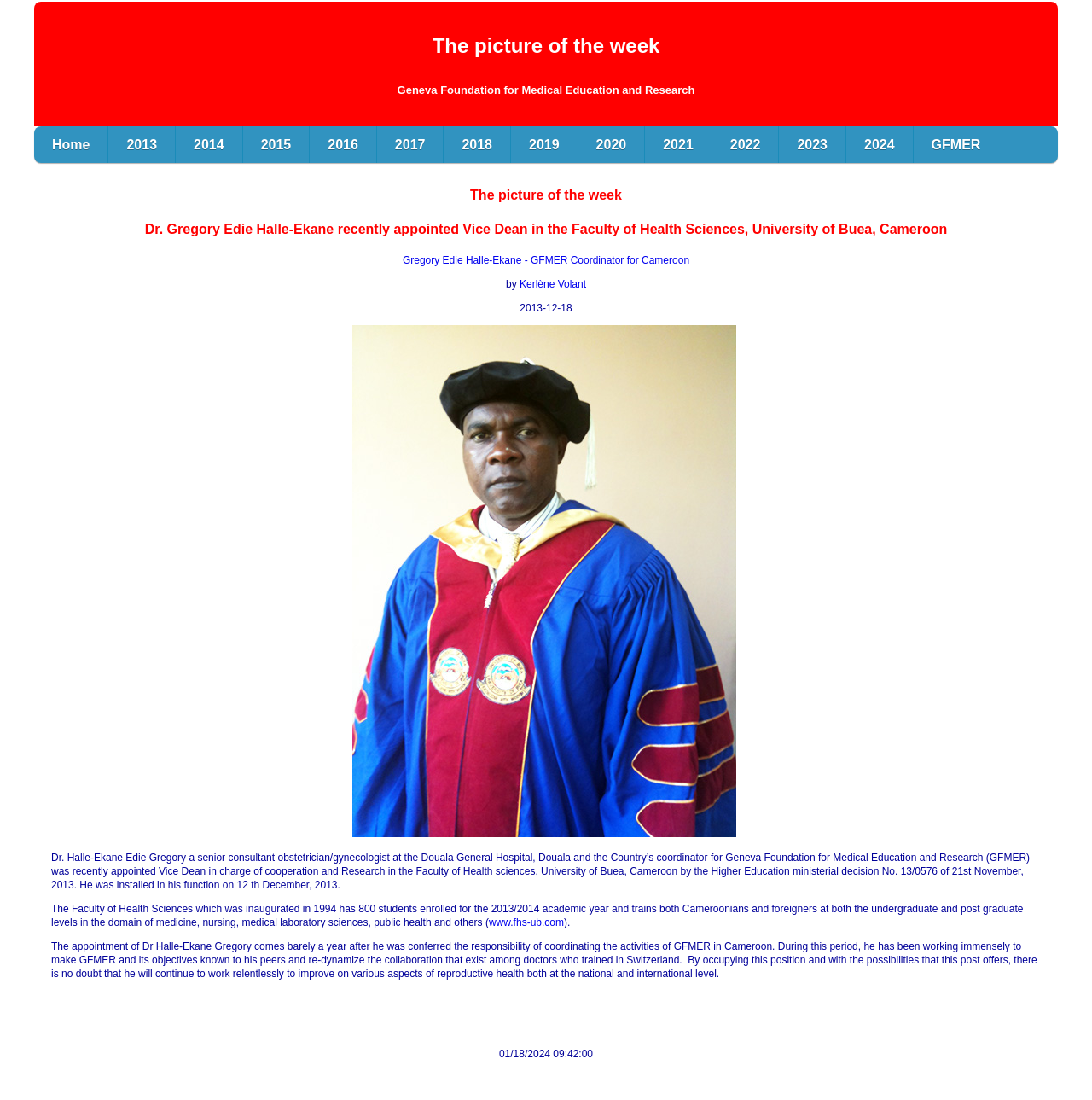Using the provided element description "2021", determine the bounding box coordinates of the UI element.

[0.591, 0.115, 0.651, 0.148]